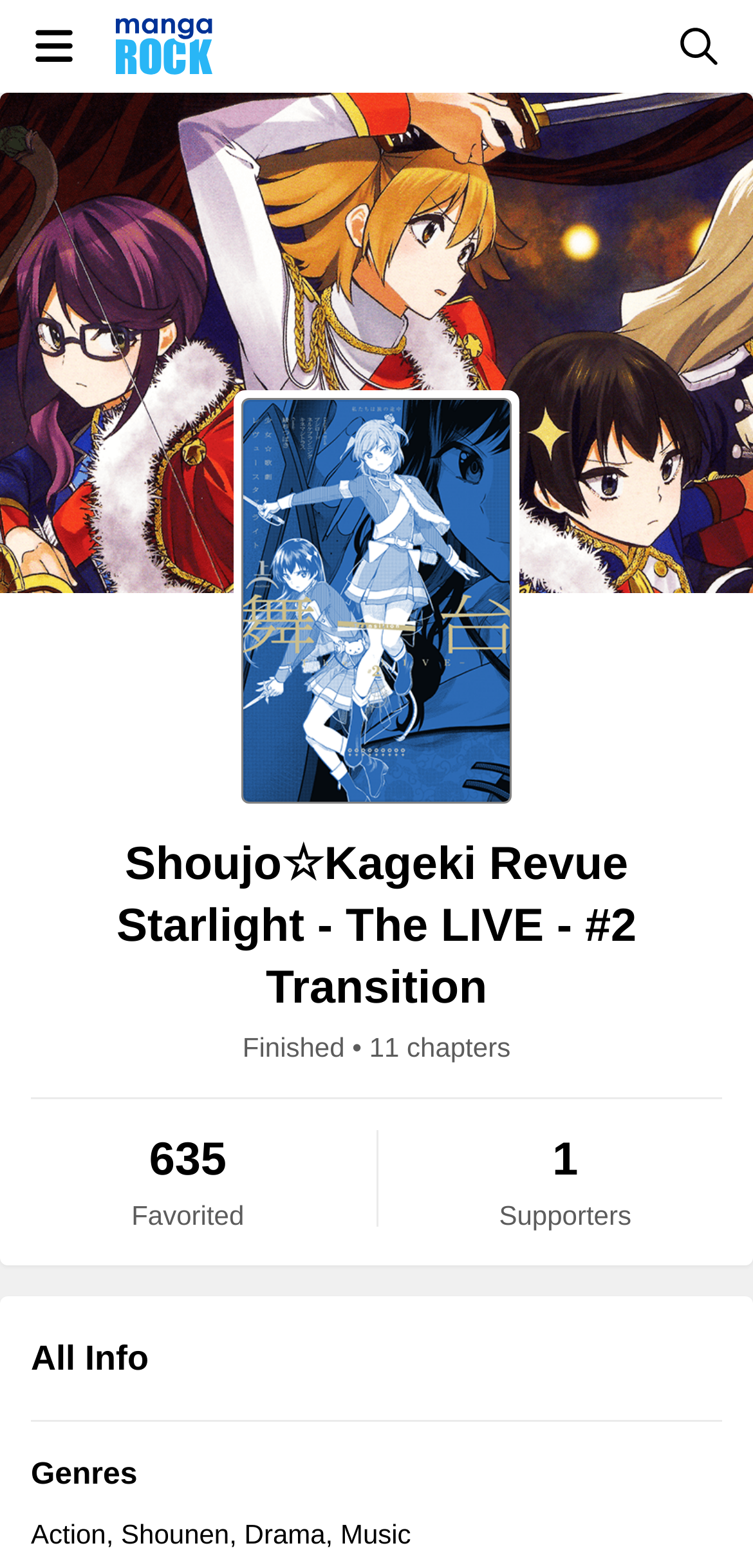Please find and give the text of the main heading on the webpage.

Shoujo☆Kageki Revue Starlight - The LIVE - #2 Transition